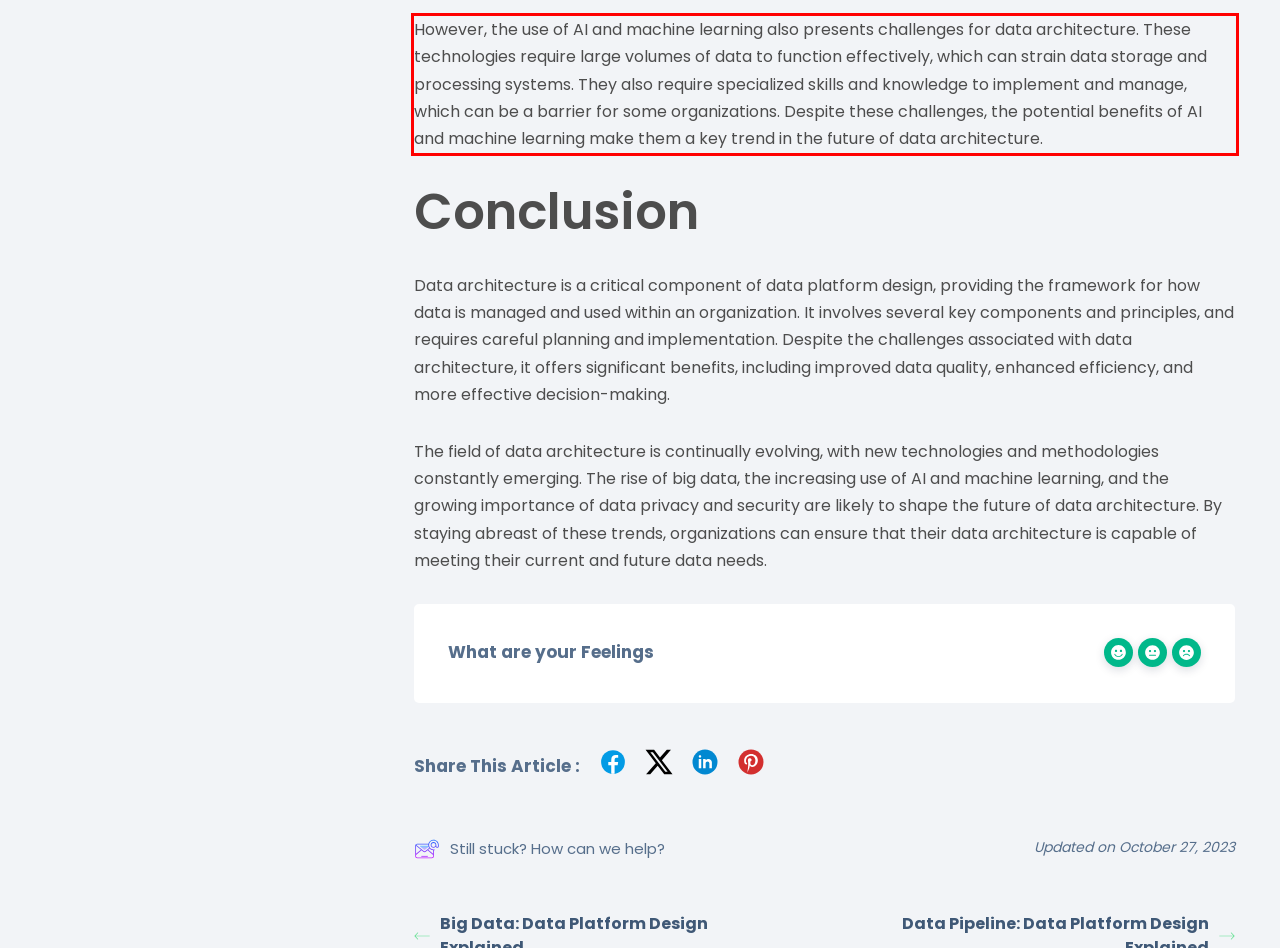You have a screenshot of a webpage with a UI element highlighted by a red bounding box. Use OCR to obtain the text within this highlighted area.

However, the use of AI and machine learning also presents challenges for data architecture. These technologies require large volumes of data to function effectively, which can strain data storage and processing systems. They also require specialized skills and knowledge to implement and manage, which can be a barrier for some organizations. Despite these challenges, the potential benefits of AI and machine learning make them a key trend in the future of data architecture.